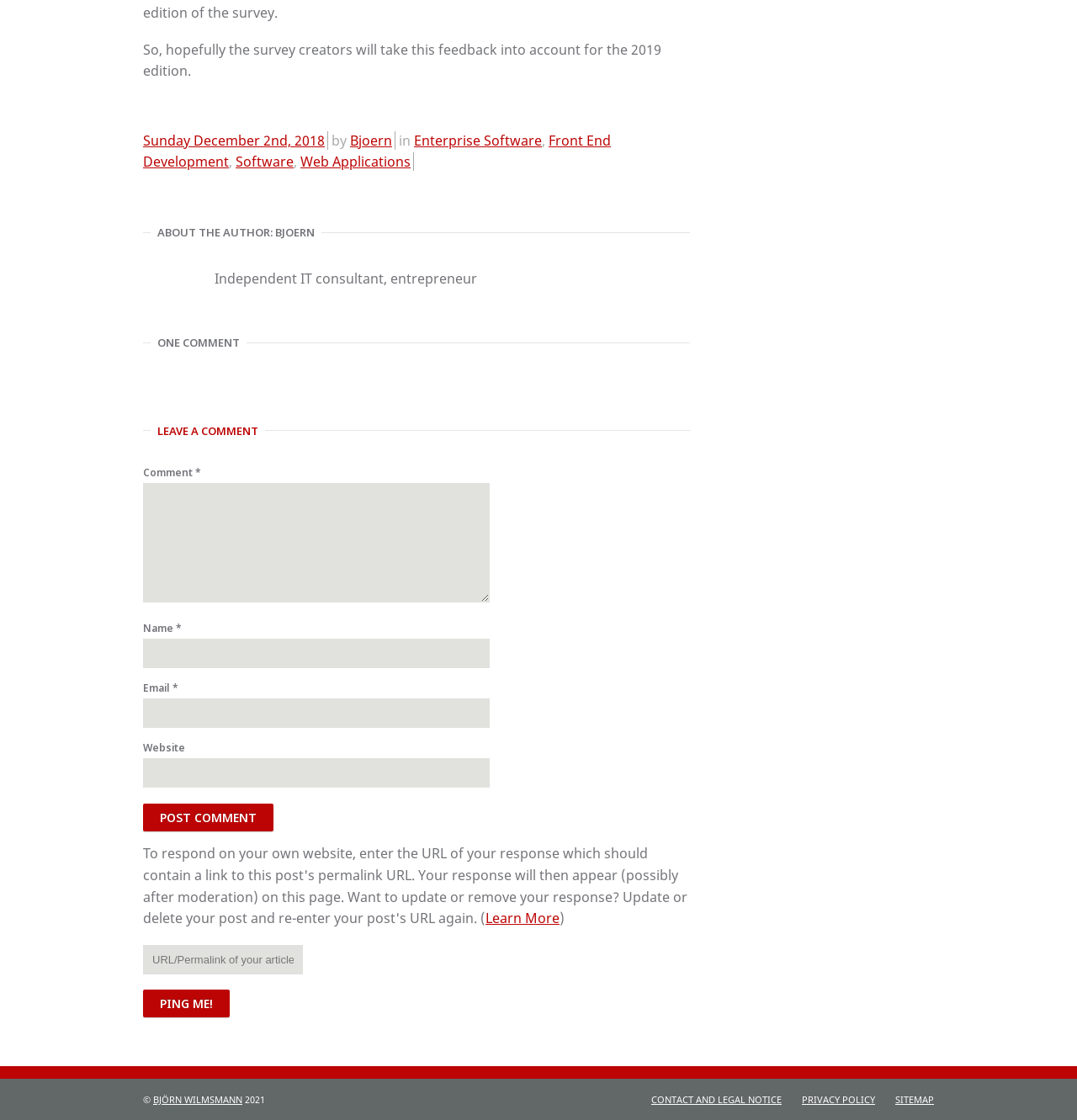Identify the bounding box coordinates of the region I need to click to complete this instruction: "Contact and legal notice".

[0.595, 0.976, 0.735, 0.987]